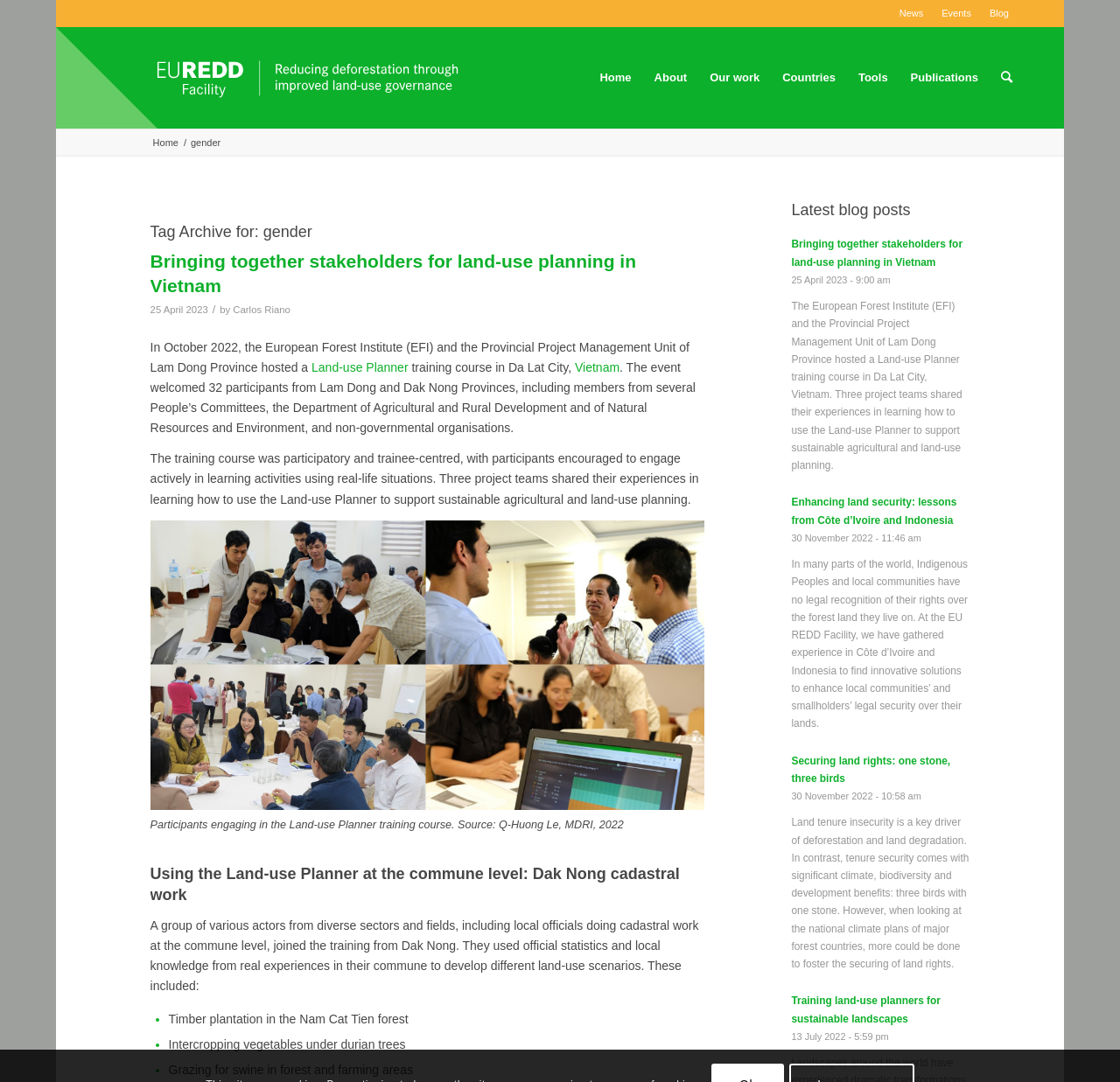How many menu items are under 'News'?
Using the image, give a concise answer in the form of a single word or short phrase.

0